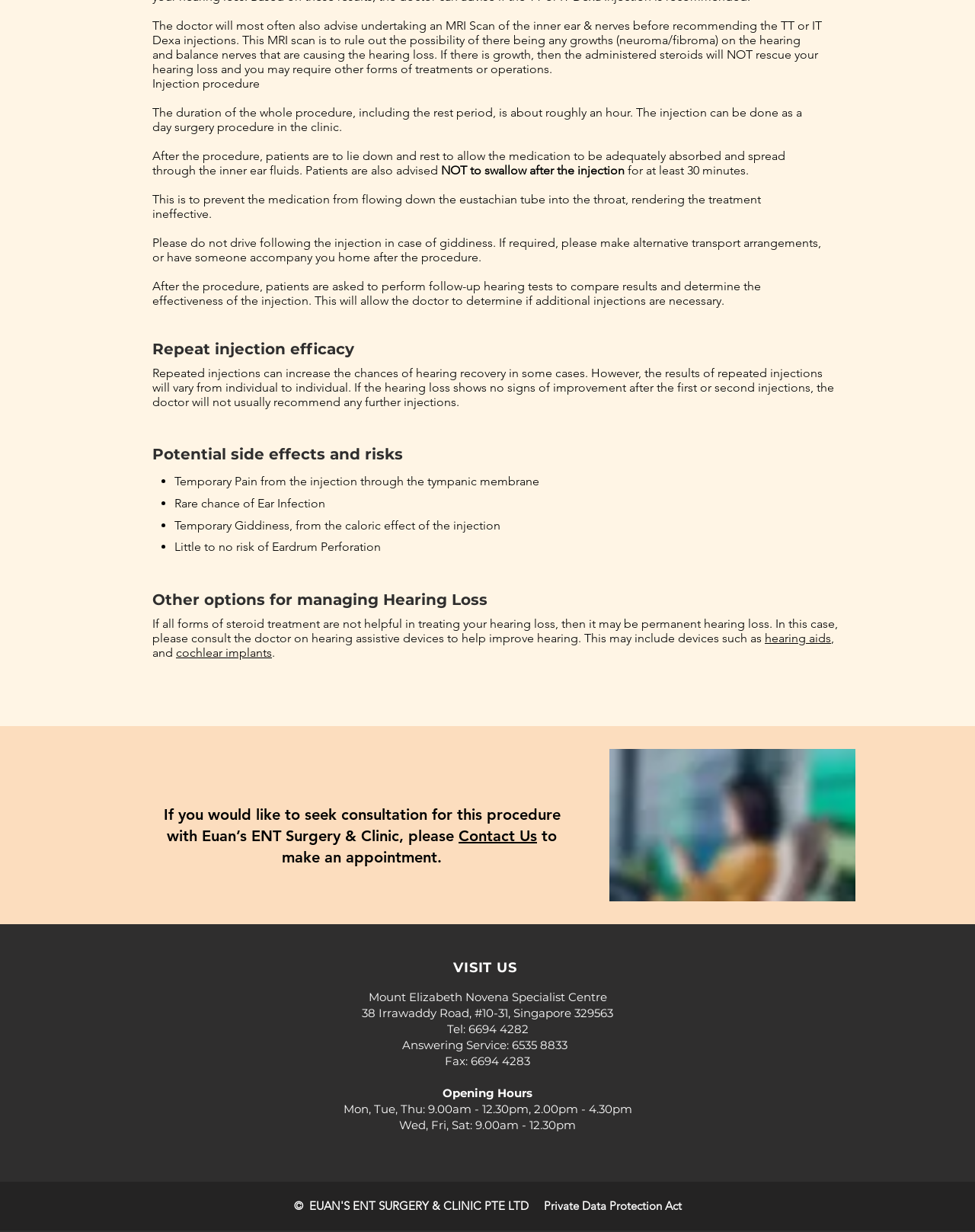Please reply to the following question with a single word or a short phrase:
What should patients avoid doing after the injection?

Swallowing and driving